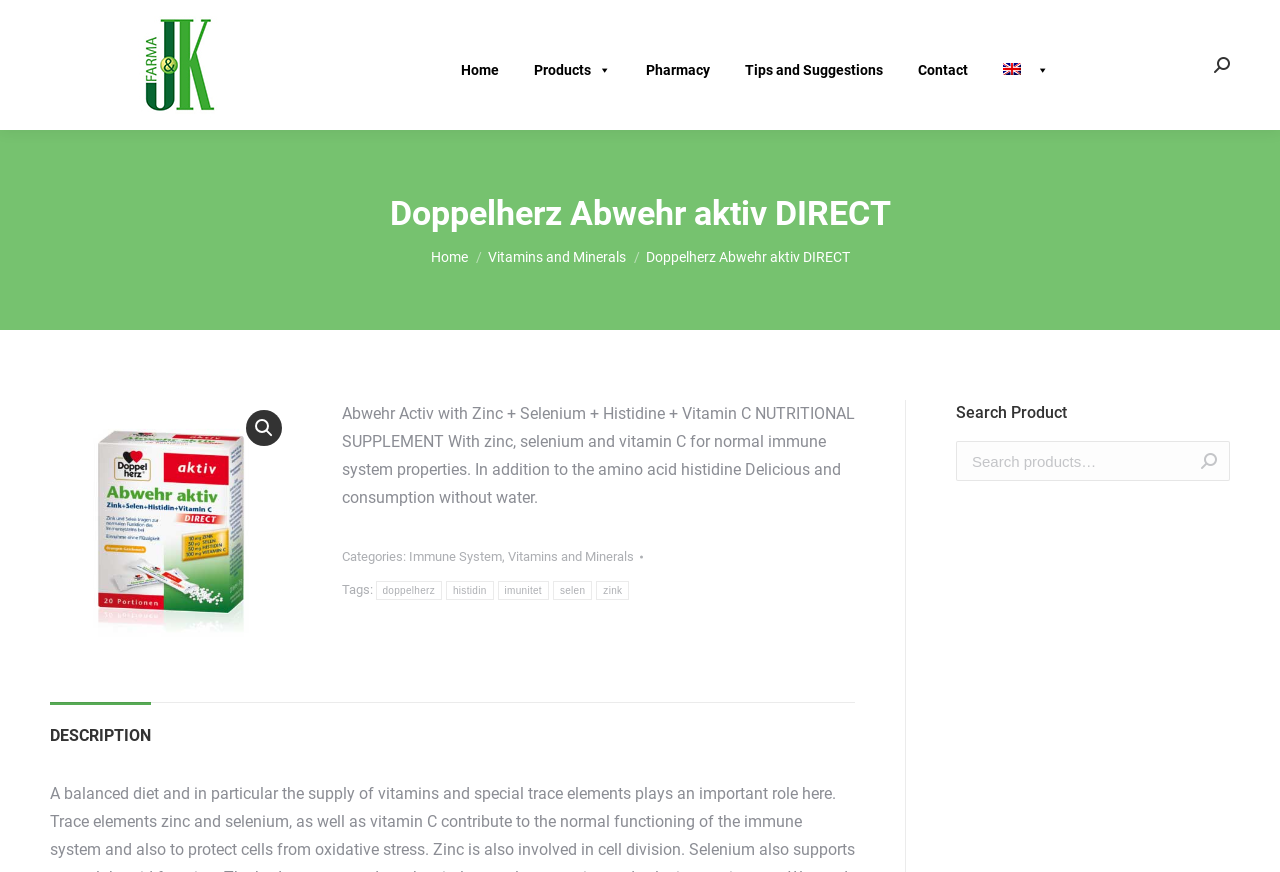Please provide a detailed answer to the question below by examining the image:
What is the function of the search box?

I found the answer by looking at the static text element that says 'Search Product' and then seeing the search box element next to it, which suggests that the search box is for searching products.